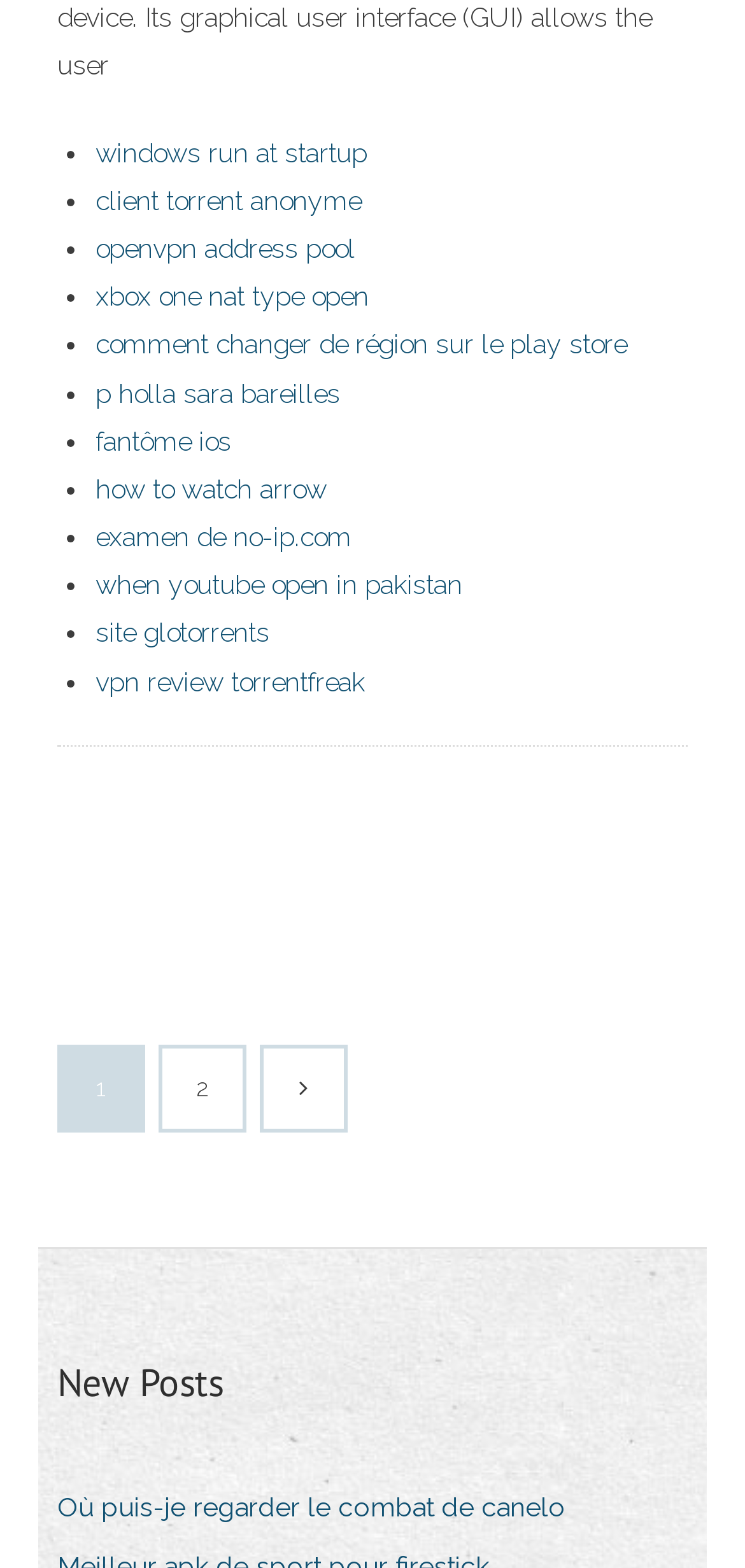Please specify the bounding box coordinates in the format (top-left x, top-left y, bottom-right x, bottom-right y), with all values as floating point numbers between 0 and 1. Identify the bounding box of the UI element described by: examen de no-ip.com

[0.128, 0.333, 0.472, 0.352]